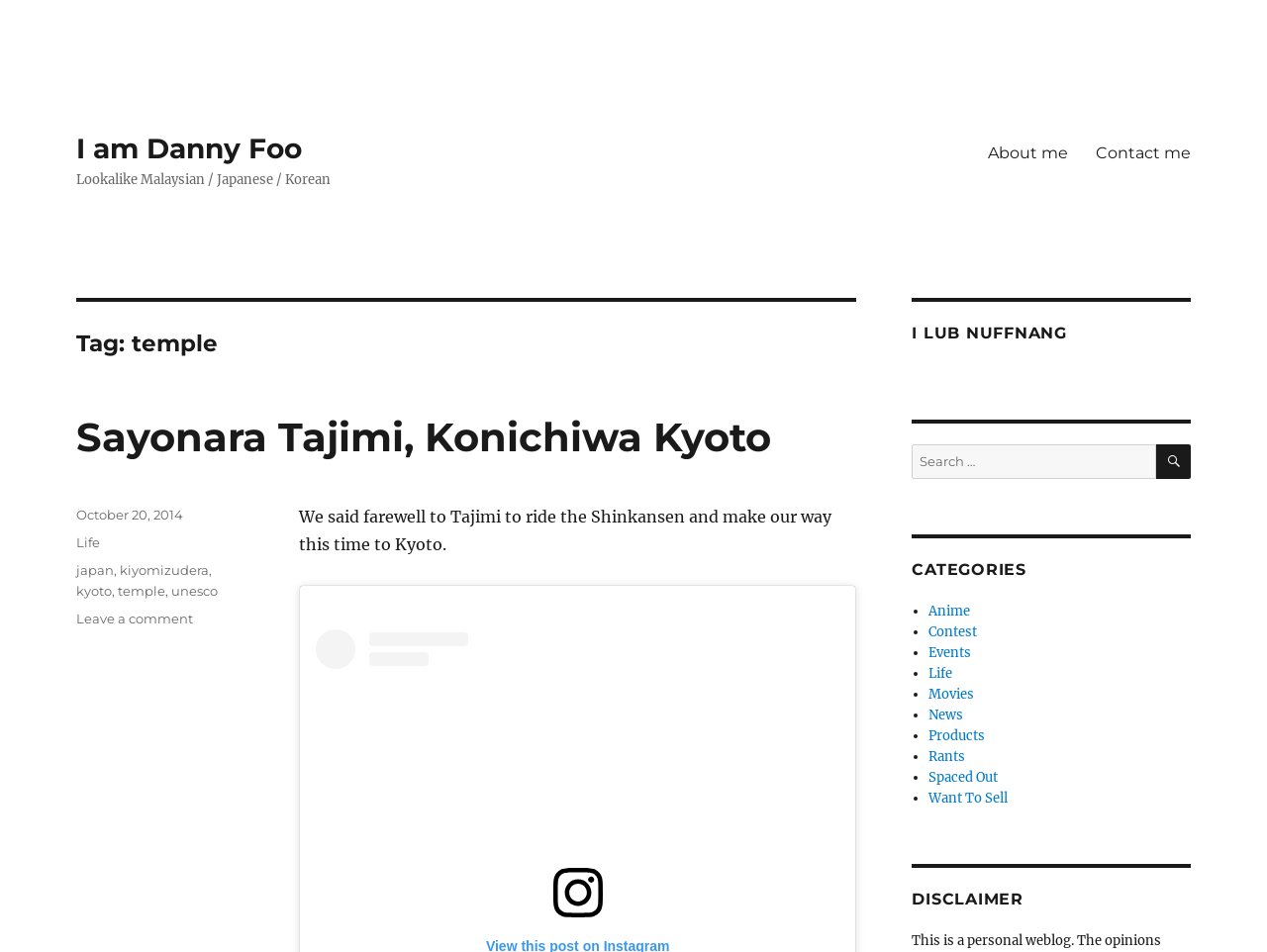Provide a single word or phrase to answer the given question: 
What is the name of the temple mentioned in the article?

Kiyomizudera